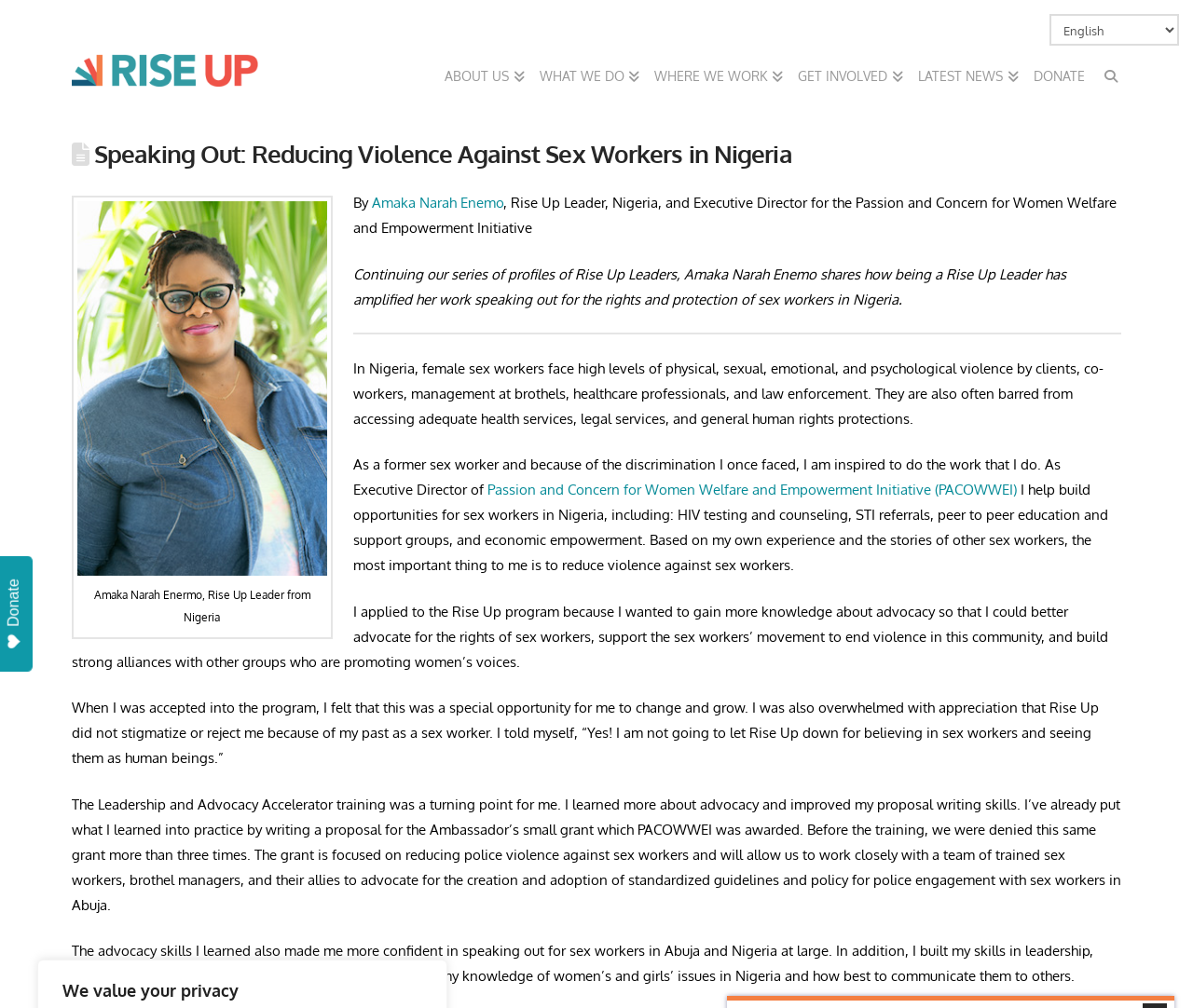Pinpoint the bounding box coordinates of the clickable element to carry out the following instruction: "Learn more about the Passion and Concern for Women Welfare and Empowerment Initiative."

[0.409, 0.477, 0.853, 0.495]